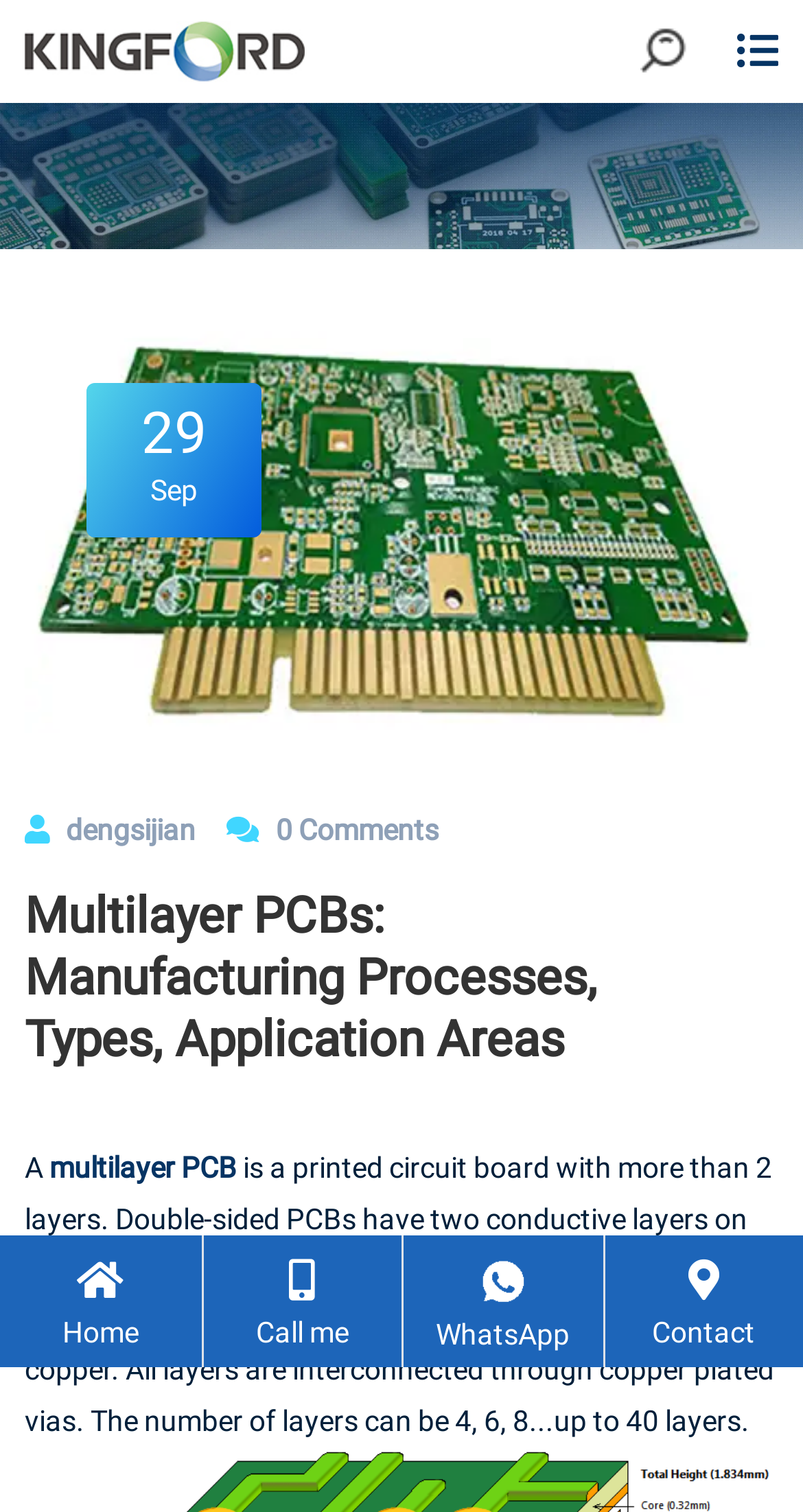Can you determine the bounding box coordinates of the area that needs to be clicked to fulfill the following instruction: "Click on the company logo"?

[0.031, 0.014, 0.38, 0.054]